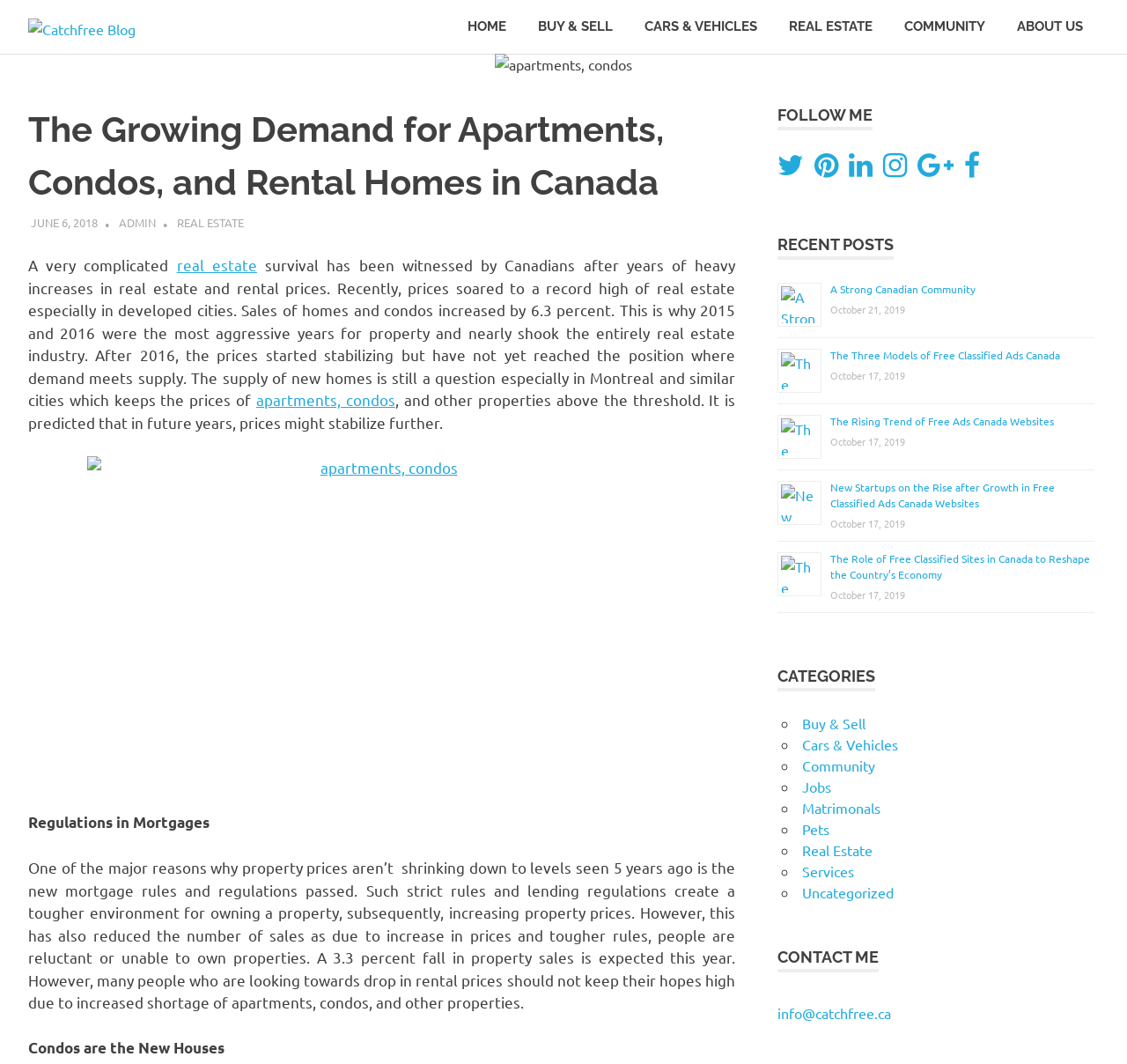Provide the text content of the webpage's main heading.

The Growing Demand for Apartments, Condos, and Rental Homes in Canada